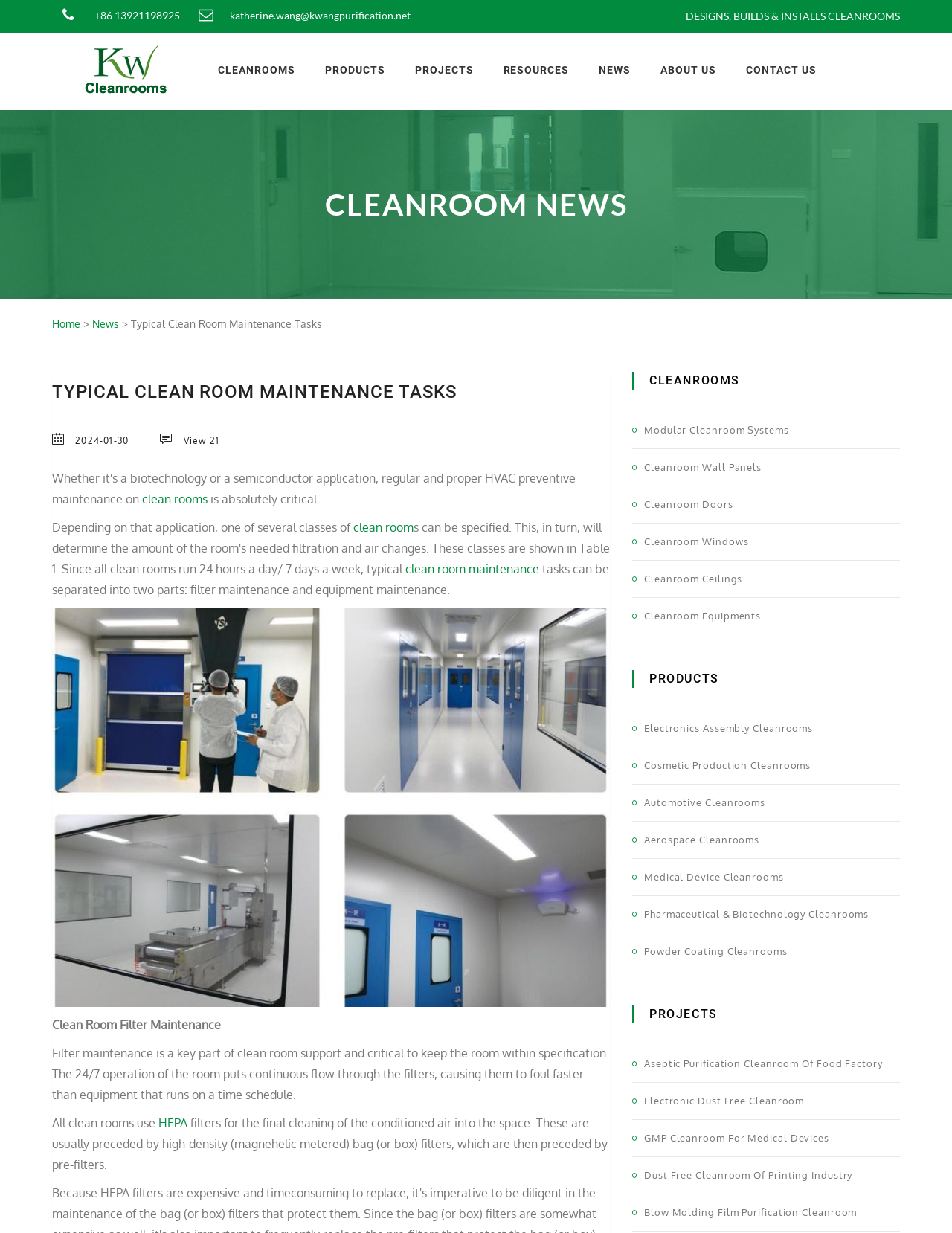Please find the bounding box coordinates of the section that needs to be clicked to achieve this instruction: "Learn about 'clean room maintenance'".

[0.426, 0.455, 0.566, 0.467]